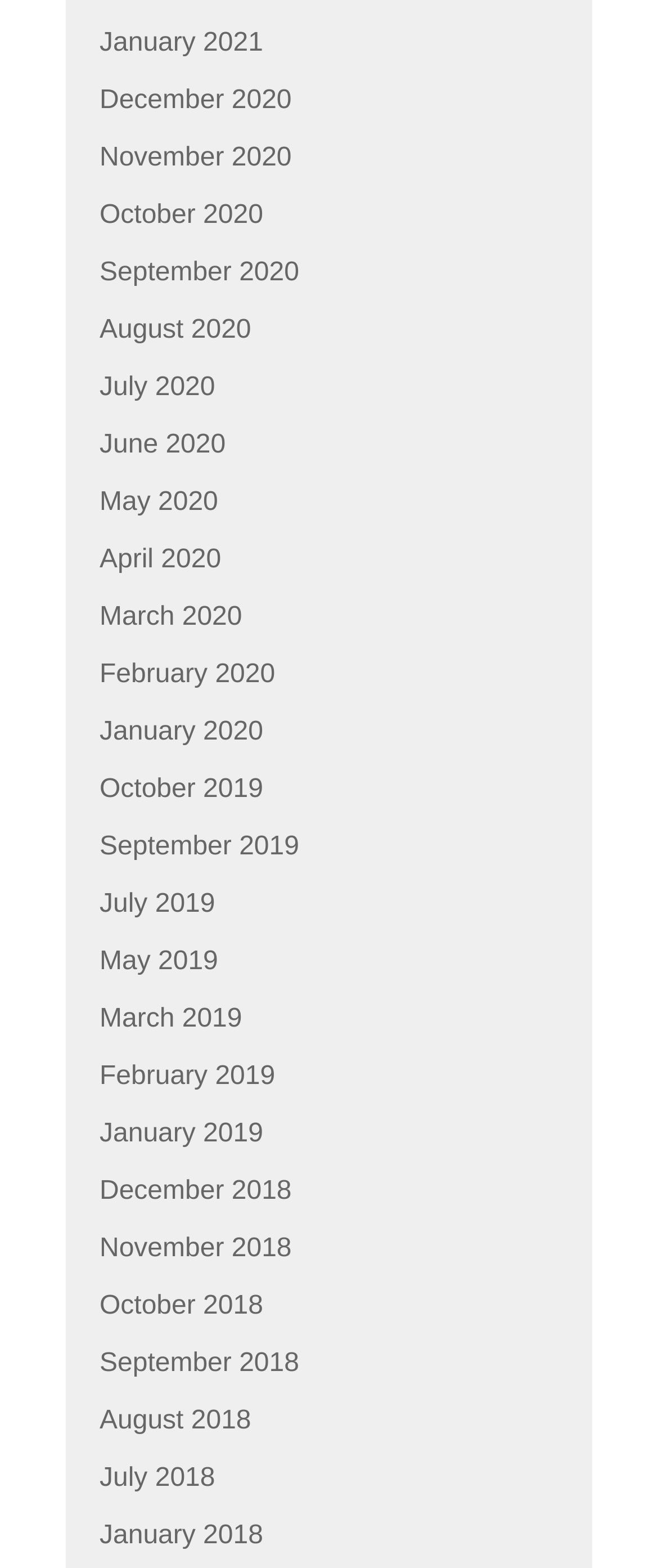Please identify the bounding box coordinates of where to click in order to follow the instruction: "browse November 2020".

[0.151, 0.091, 0.443, 0.109]